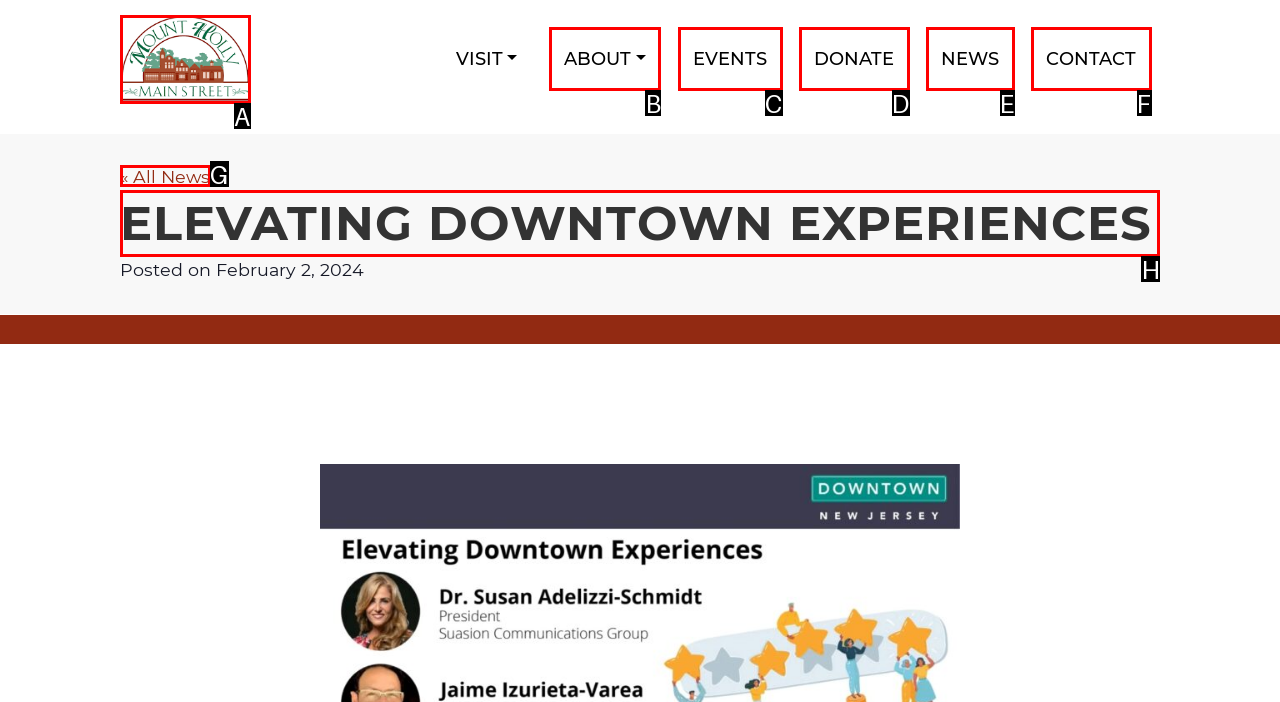Select the appropriate bounding box to fulfill the task: Read the 'ELEVATING DOWNTOWN EXPERIENCES' heading Respond with the corresponding letter from the choices provided.

H